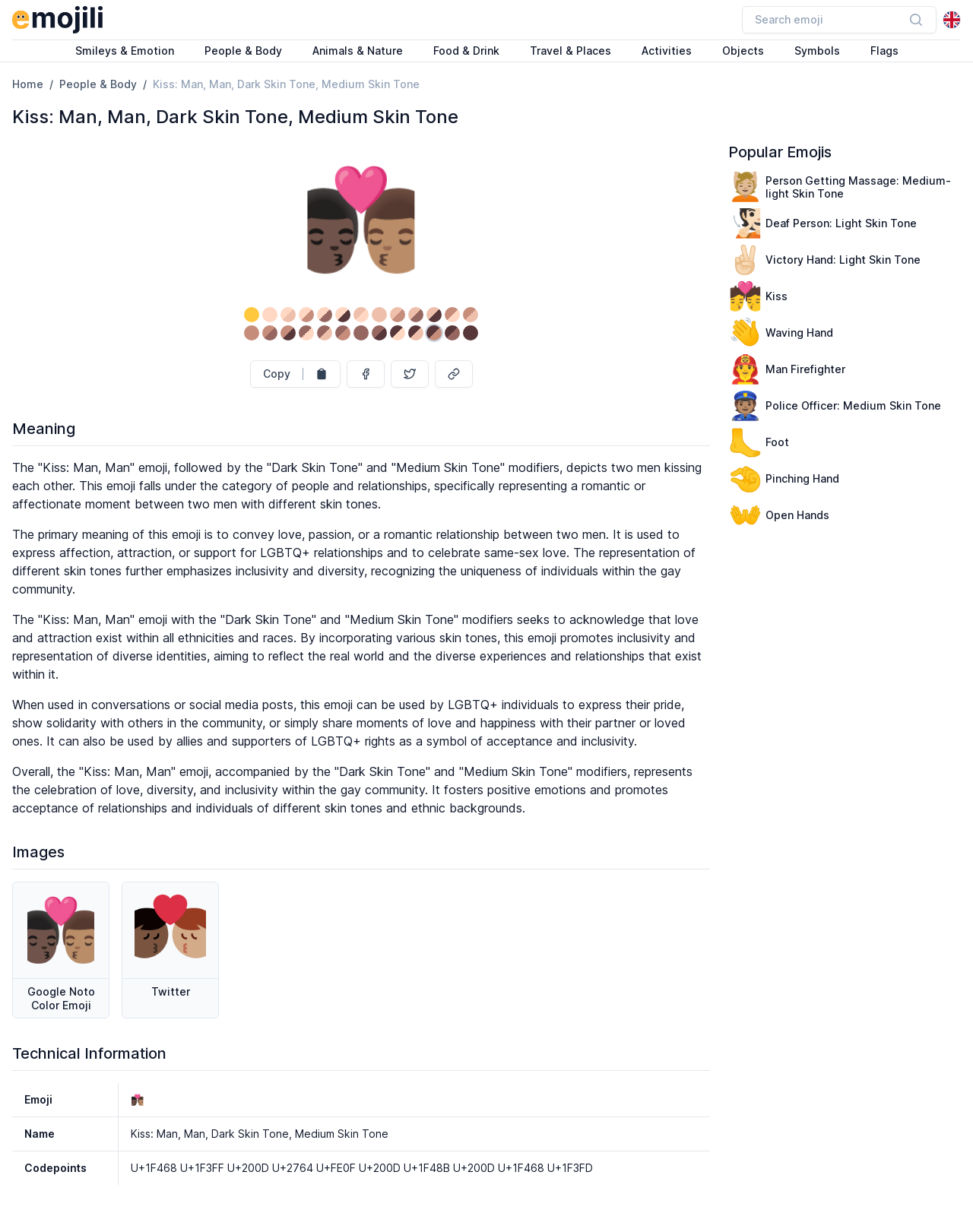How many skin tone modifiers are used in the Kiss: Man, Man emoji?
Kindly answer the question with as much detail as you can.

The Kiss: Man, Man emoji uses two skin tone modifiers, Dark Skin Tone and Medium Skin Tone, to depict two men with different skin tones.